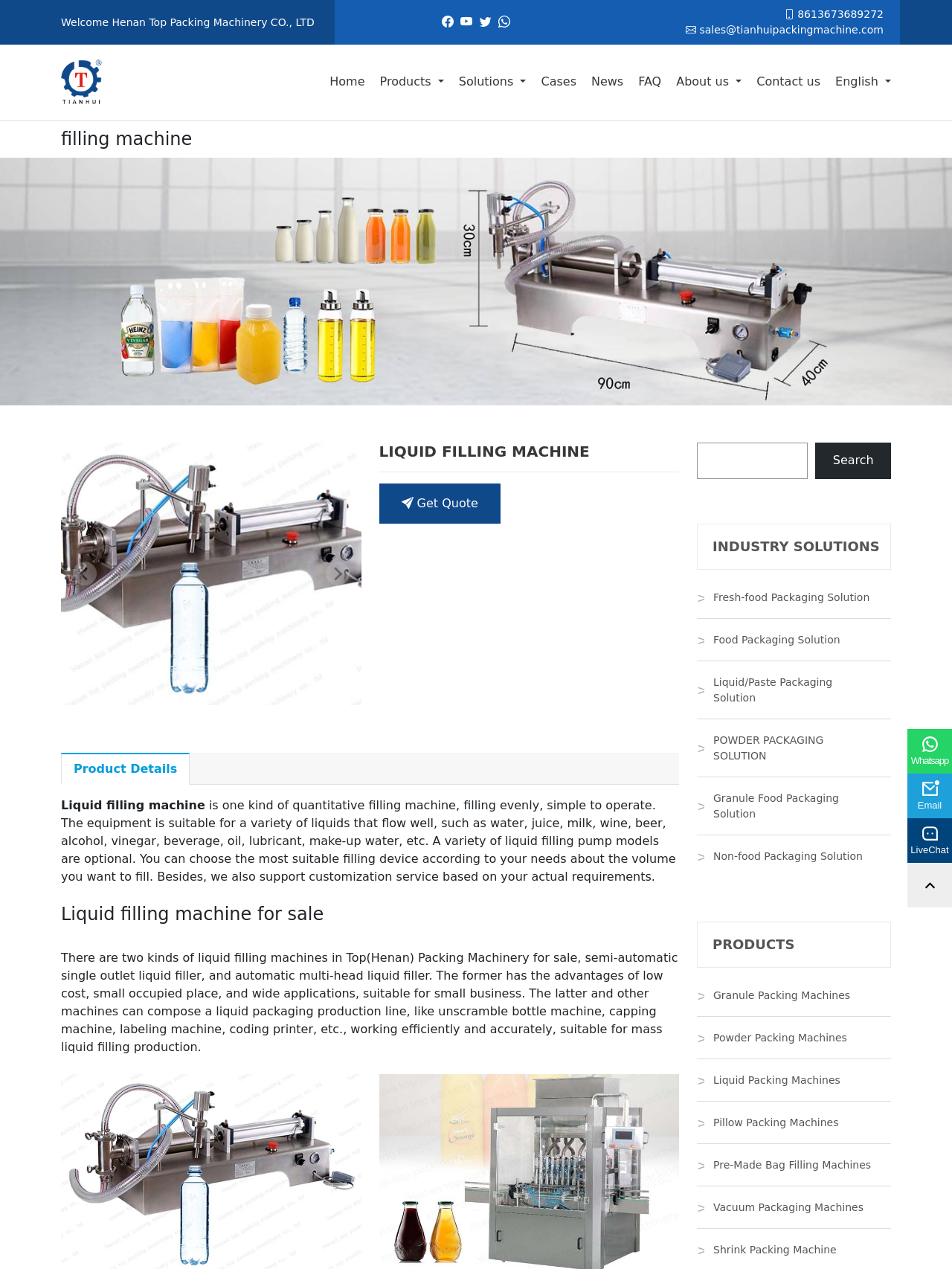What is the purpose of the liquid filling machine?
Answer the question with a thorough and detailed explanation.

I found the purpose of the liquid filling machine by reading the text on the webpage, which says 'Liquid filling machine is one kind of quantitative filling machine, filling evenly, simple to operate. The equipment is suitable for a variety of liquids that flow well, such as water, juice, milk, wine, beer, alcohol, vinegar, beverage, oil, lubricant, make-up water, etc.'.